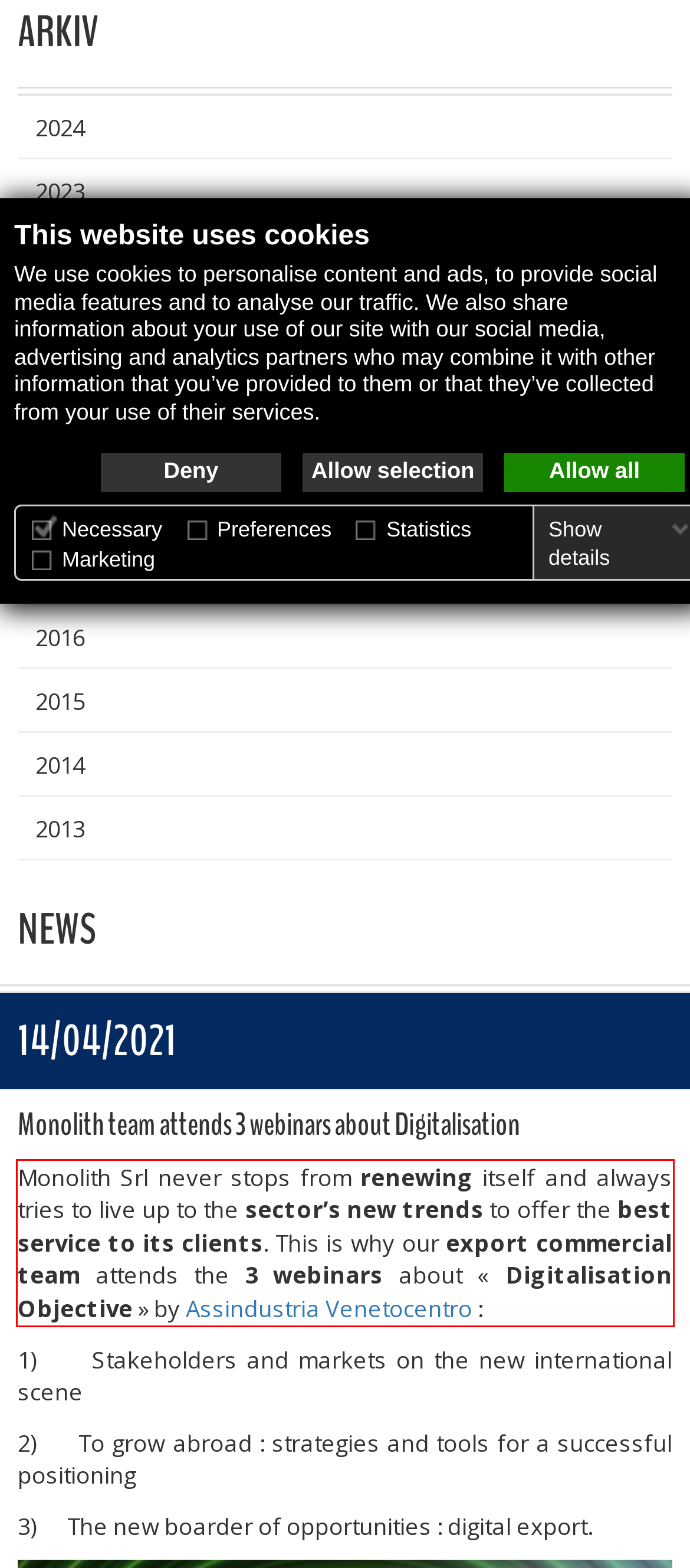You are looking at a screenshot of a webpage with a red rectangle bounding box. Use OCR to identify and extract the text content found inside this red bounding box.

Monolith Srl never stops from renewing itself and always tries to live up to the sector’s new trends to offer the best service to its clients. This is why our export commercial team attends the 3 webinars about « Digitalisation Objective » by Assindustria Venetocentro :